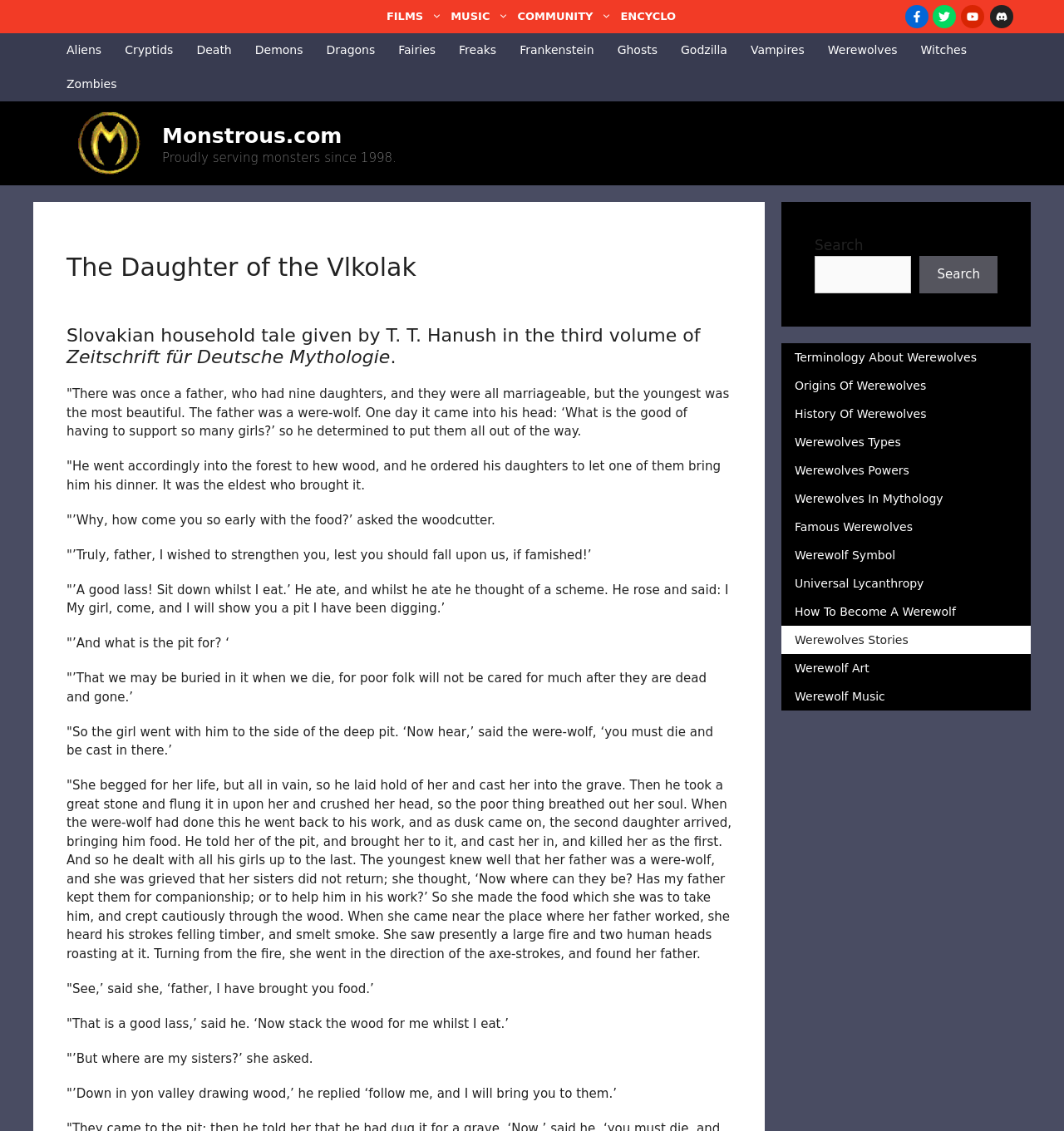Respond to the following question with a brief word or phrase:
How many daughters did the father have in the story?

Nine